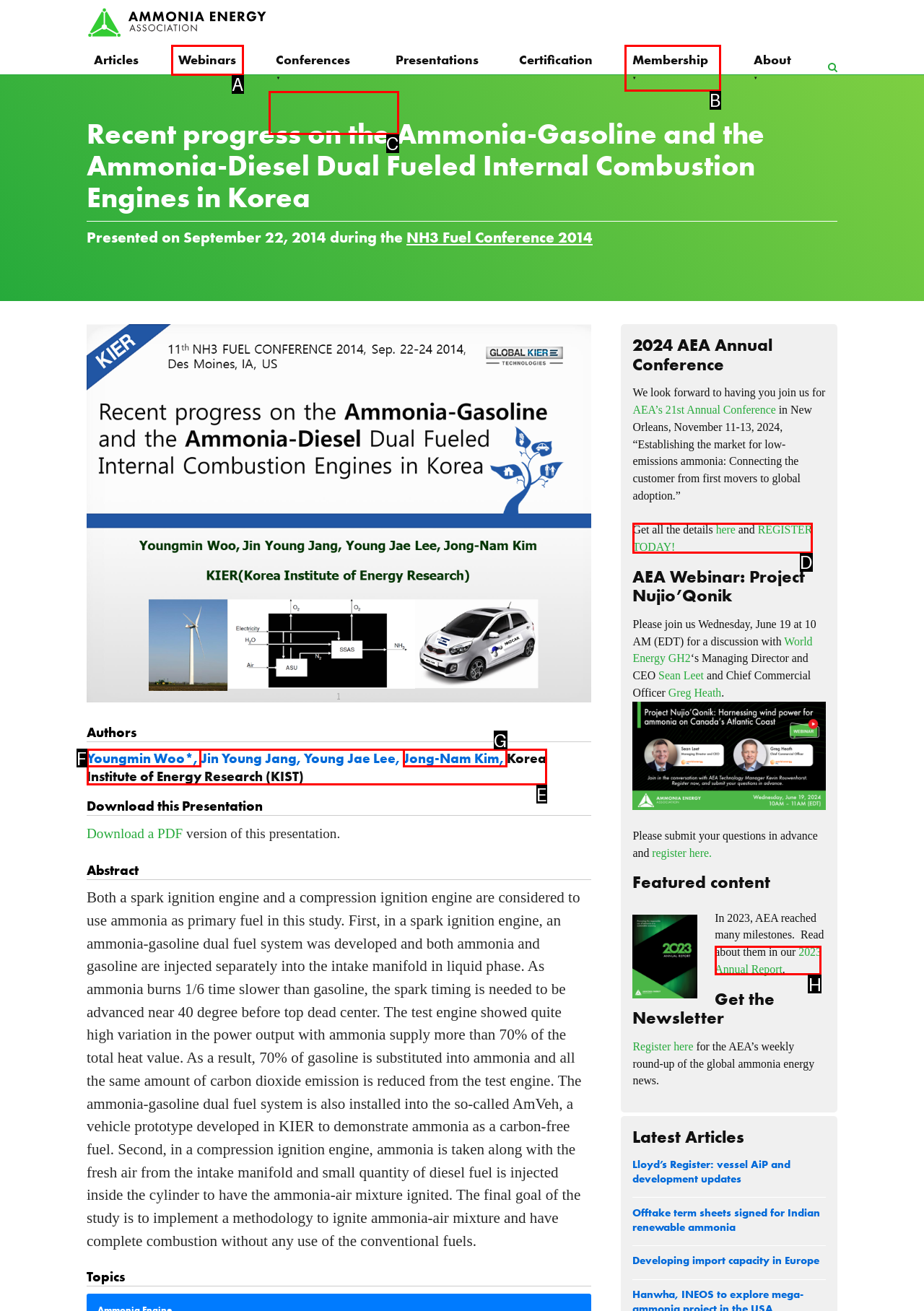Which option should you click on to fulfill this task: Register for the 2024 AEA Annual Conference? Answer with the letter of the correct choice.

D